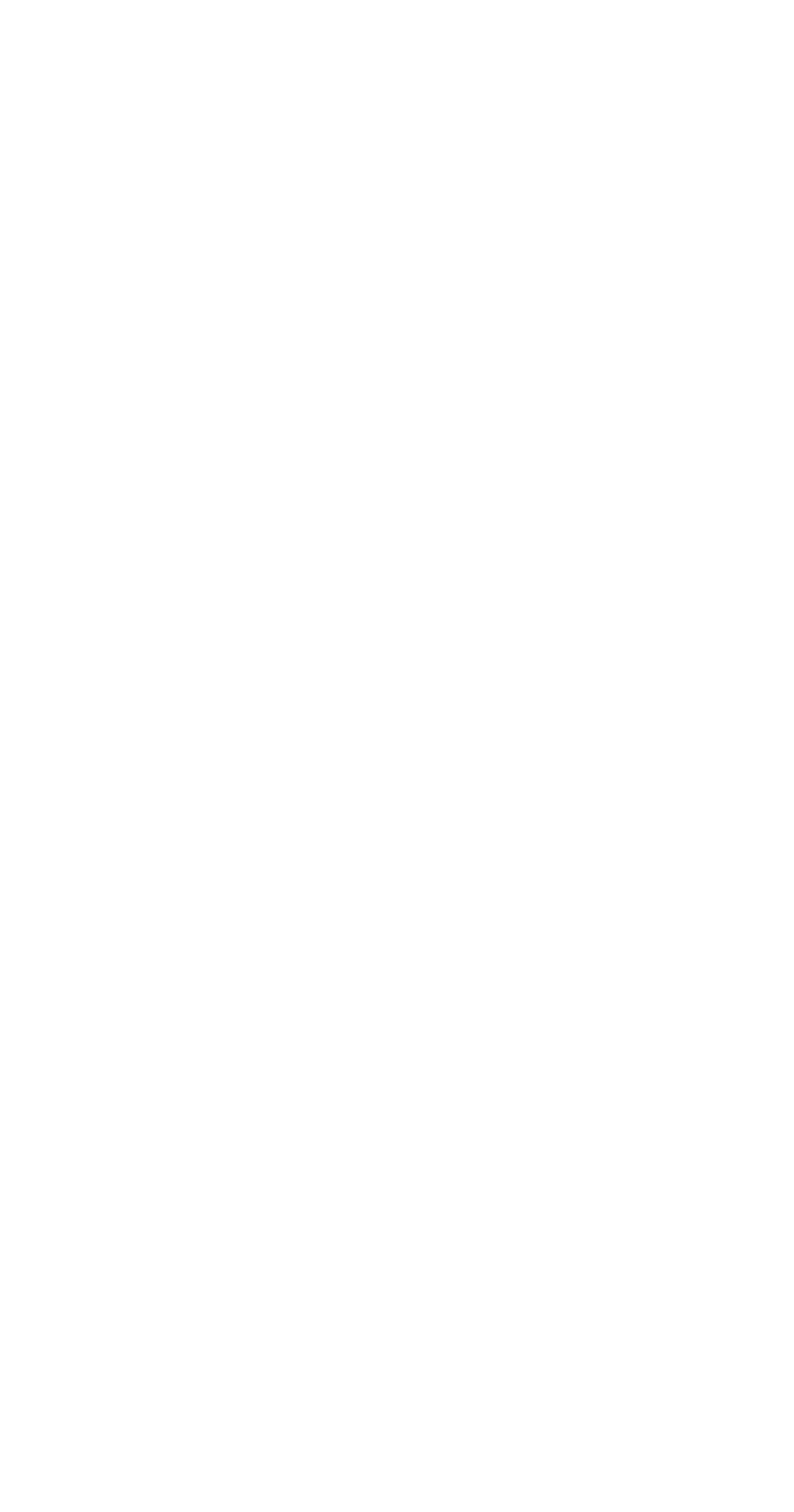Locate the bounding box for the described UI element: "See All". Ensure the coordinates are four float numbers between 0 and 1, formatted as [left, top, right, bottom].

None